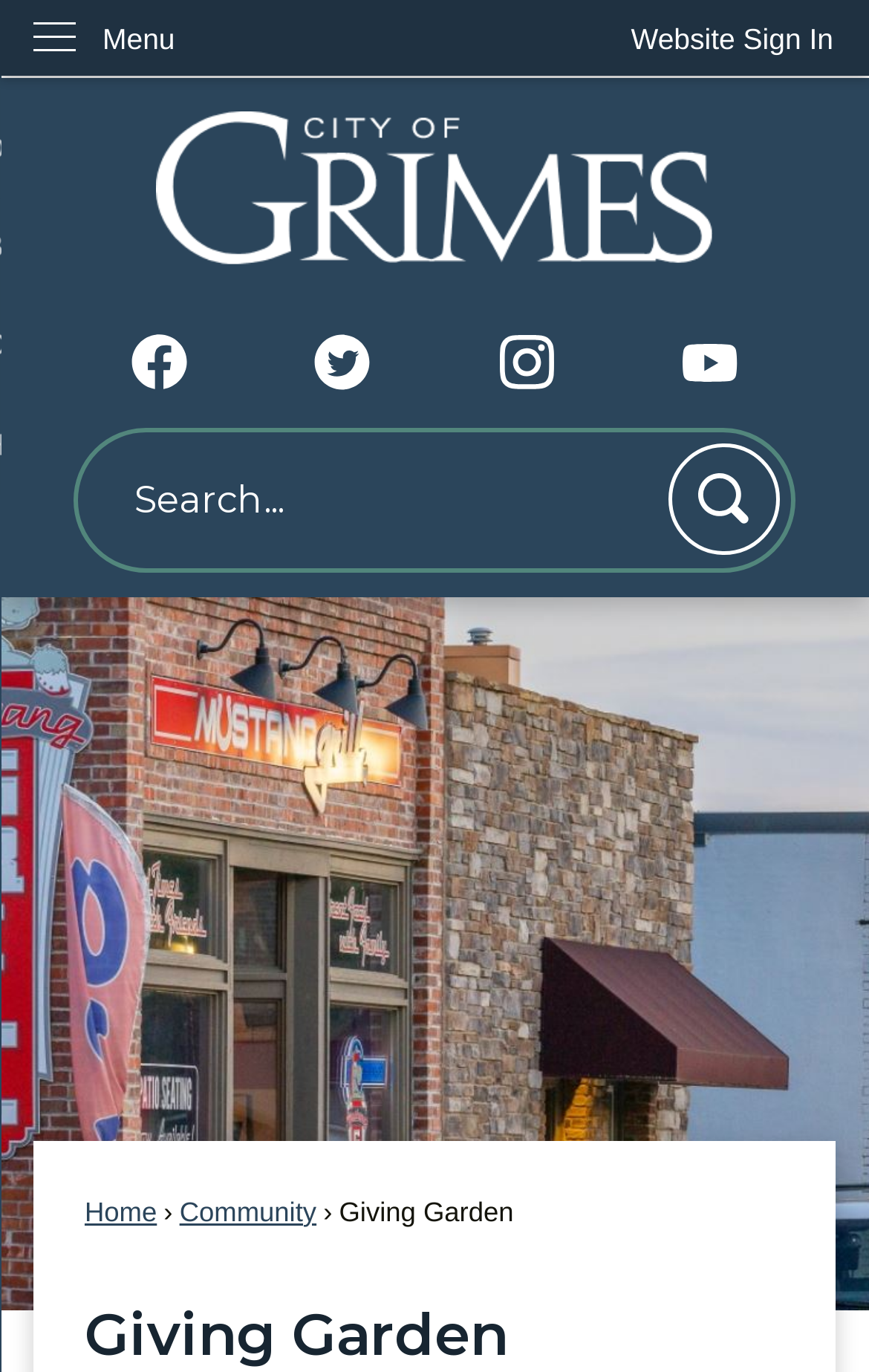Is there a search function on this webpage?
Your answer should be a single word or phrase derived from the screenshot.

Yes